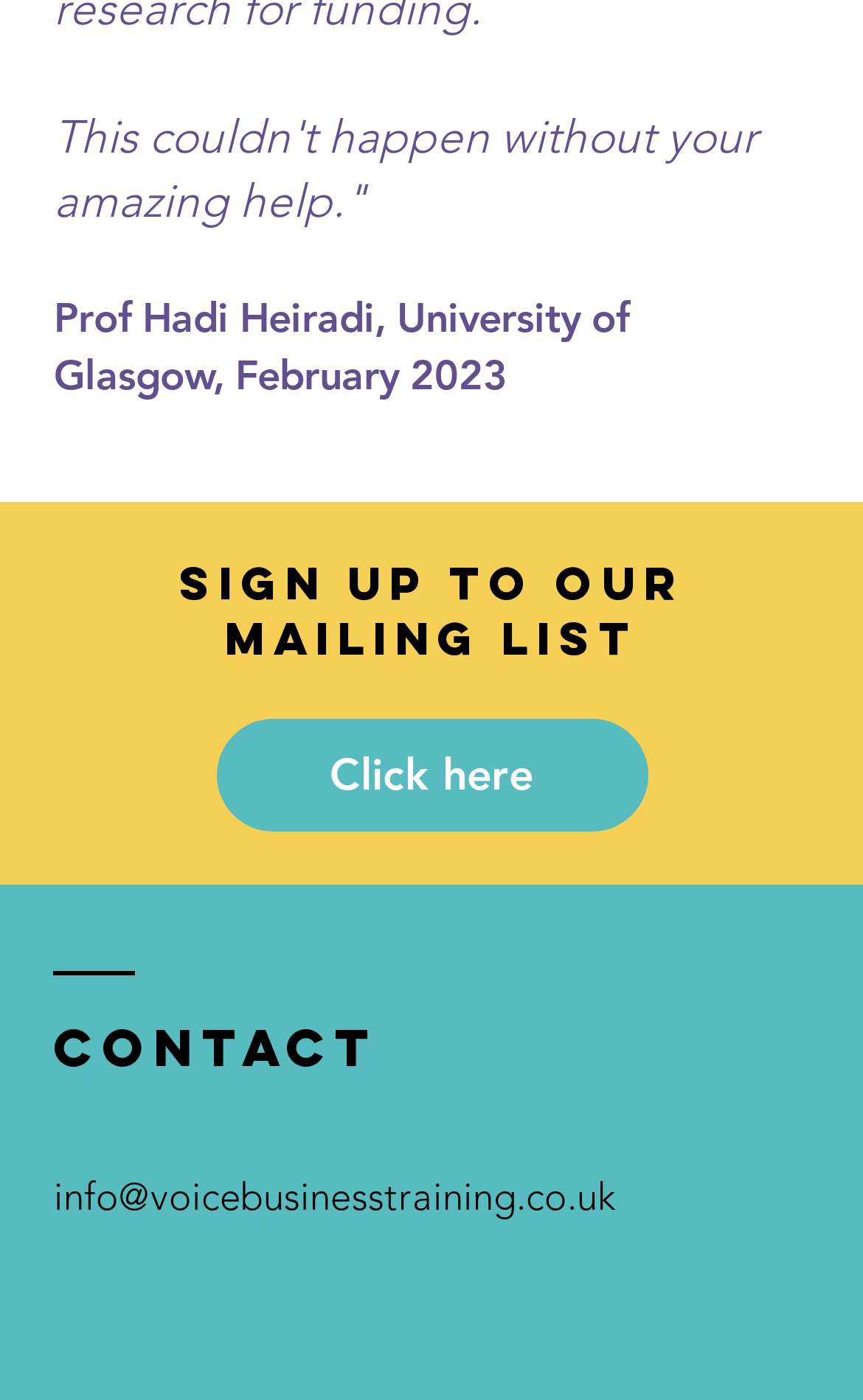Identify the bounding box coordinates of the clickable section necessary to follow the following instruction: "Write a message". The coordinates should be presented as four float numbers from 0 to 1, i.e., [left, top, right, bottom].

[0.051, 0.452, 0.769, 0.652]